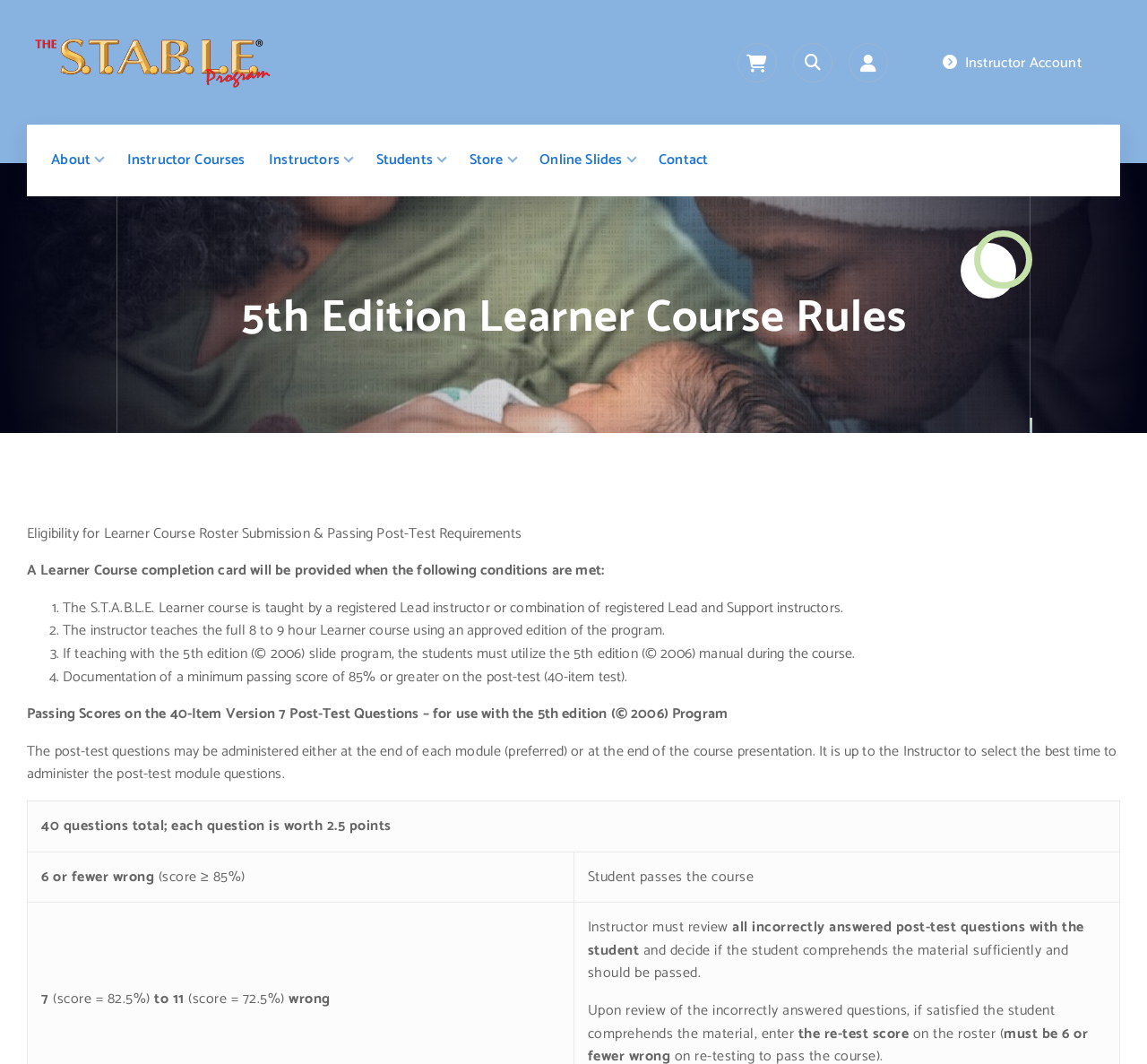How can the post-test questions be administered? Based on the image, give a response in one word or a short phrase.

At the end of each module or at the end of the course